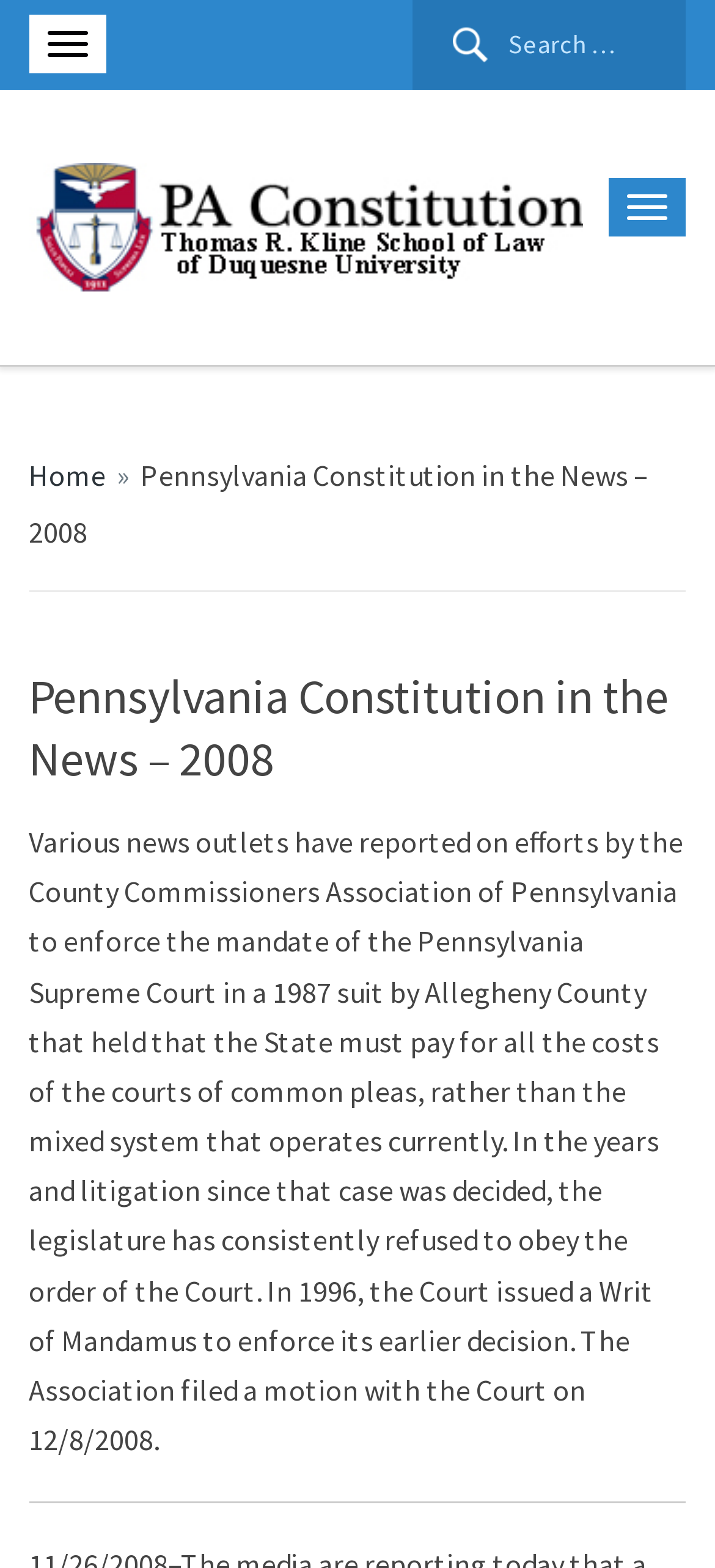What is the topic of the news?
Based on the image, respond with a single word or phrase.

Pennsylvania Constitution